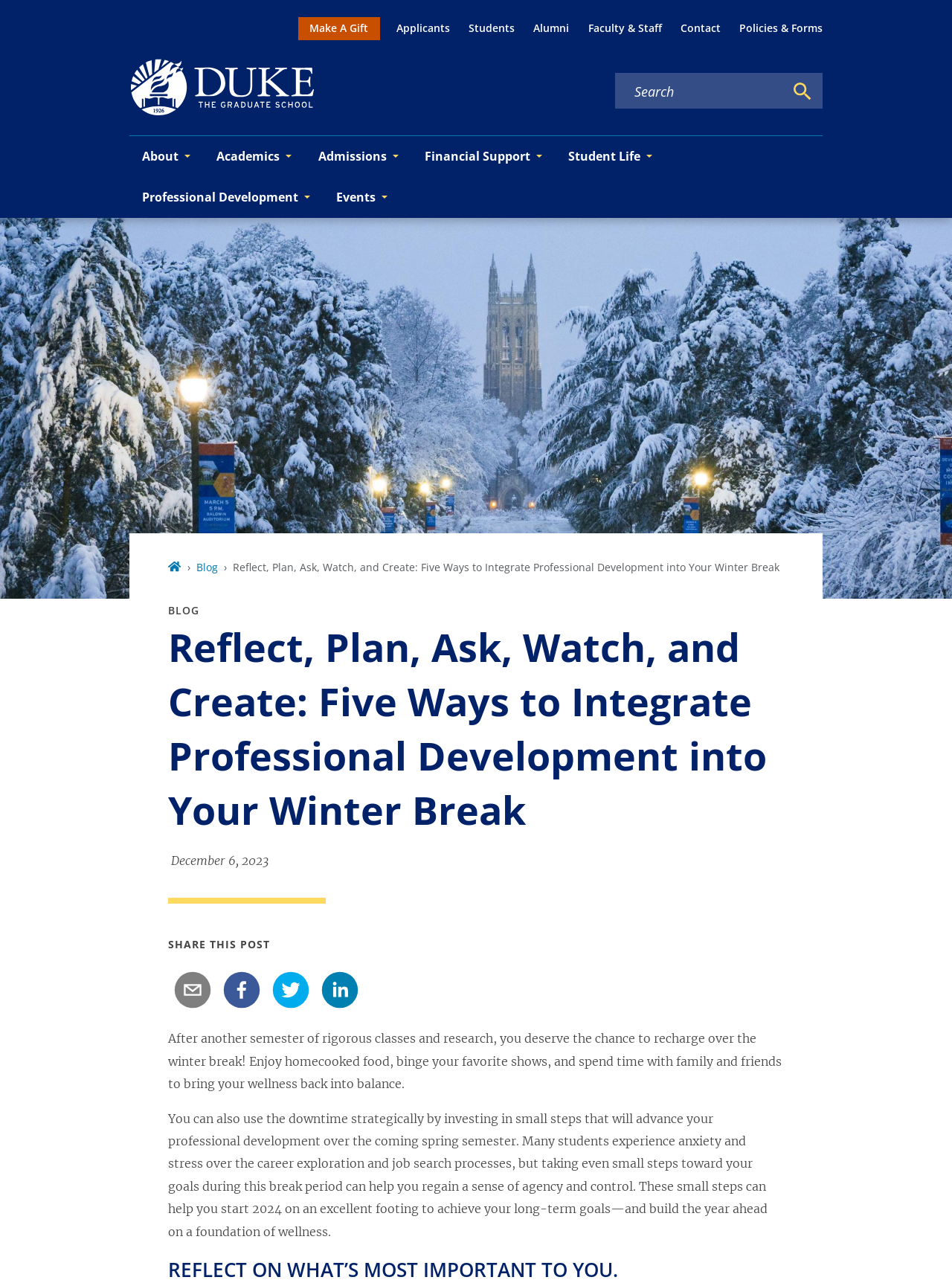Can you look at the image and give a comprehensive answer to the question:
What is the purpose of the winter break according to the article?

I found the answer by reading the article, which mentions that the winter break is a time to recharge and also invest in small steps that will advance professional development over the coming spring semester.